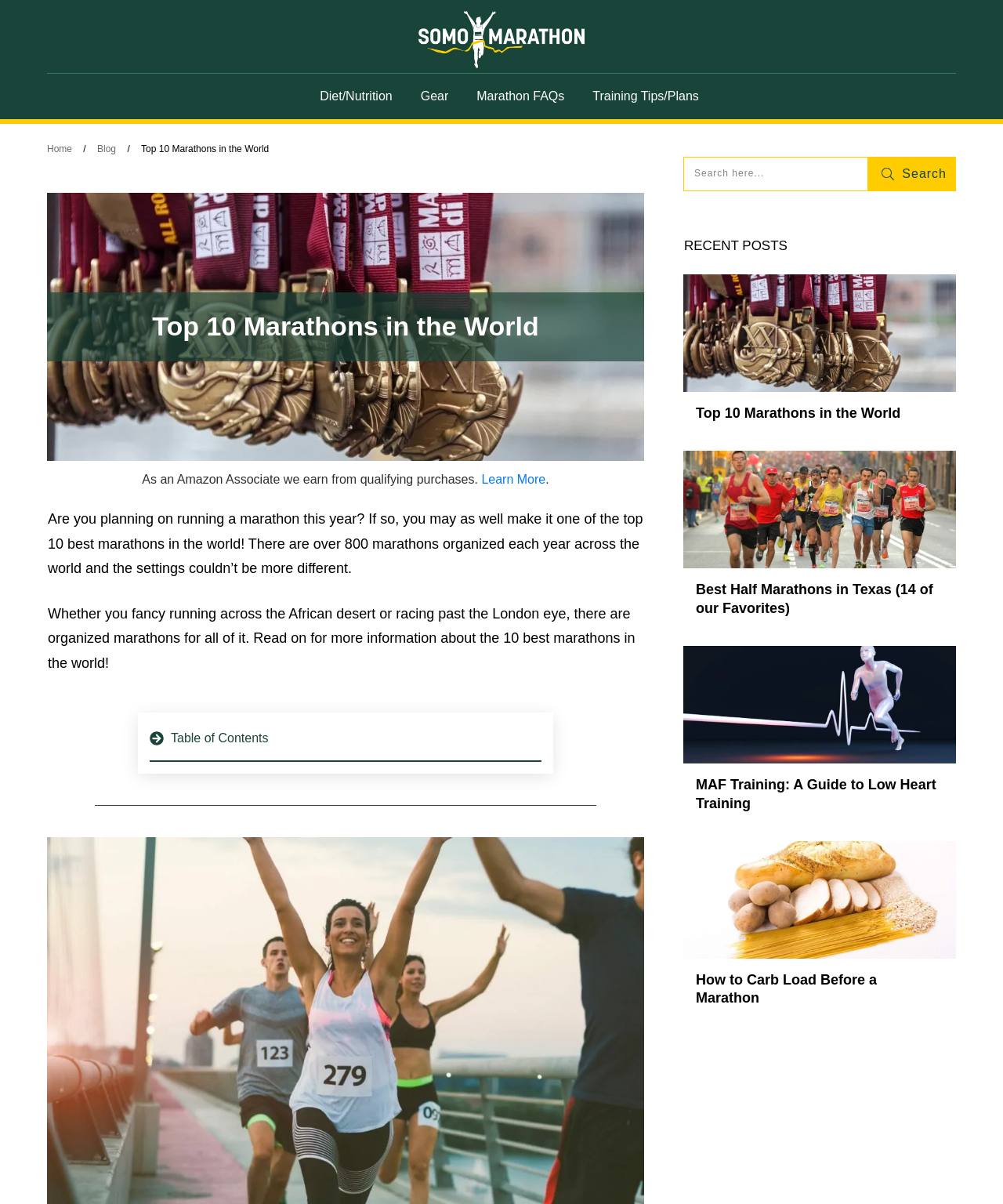Locate and generate the text content of the webpage's heading.

Top 10 Marathons in the World